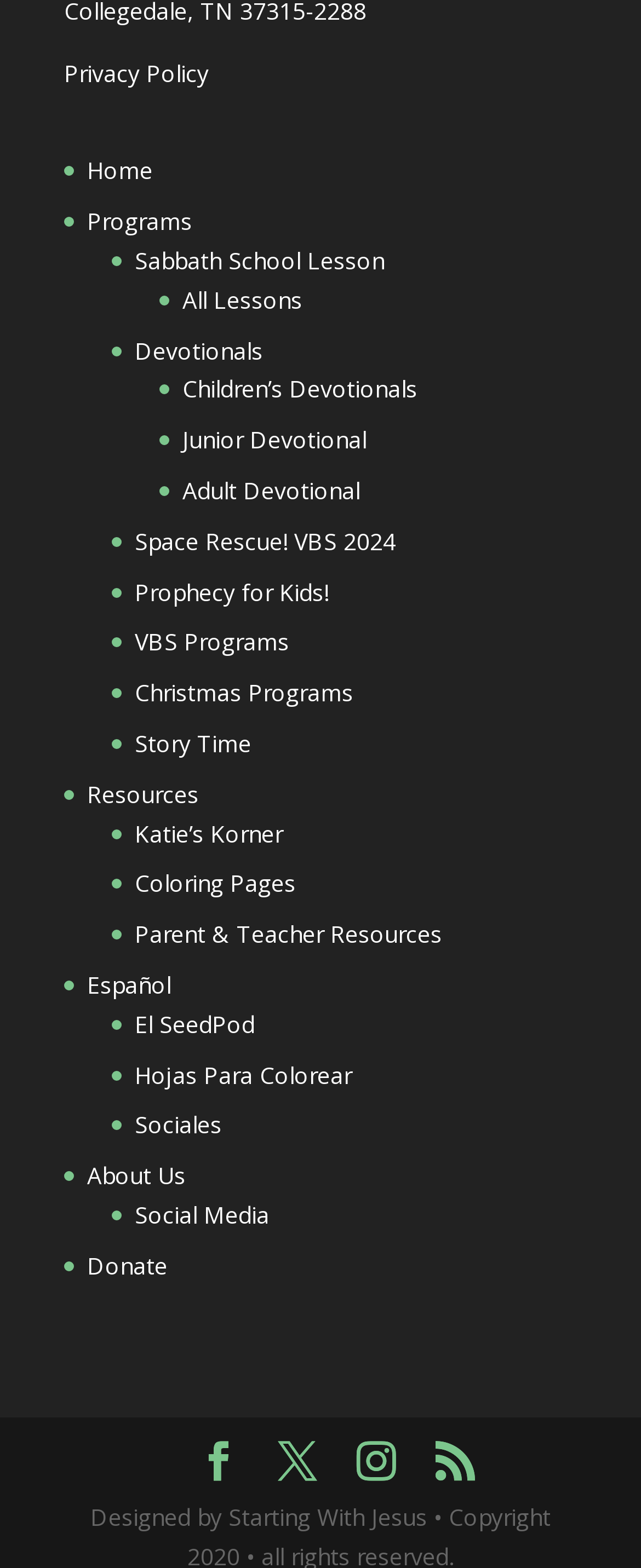Please identify the bounding box coordinates of the element I need to click to follow this instruction: "Make a donation".

[0.136, 0.797, 0.262, 0.817]